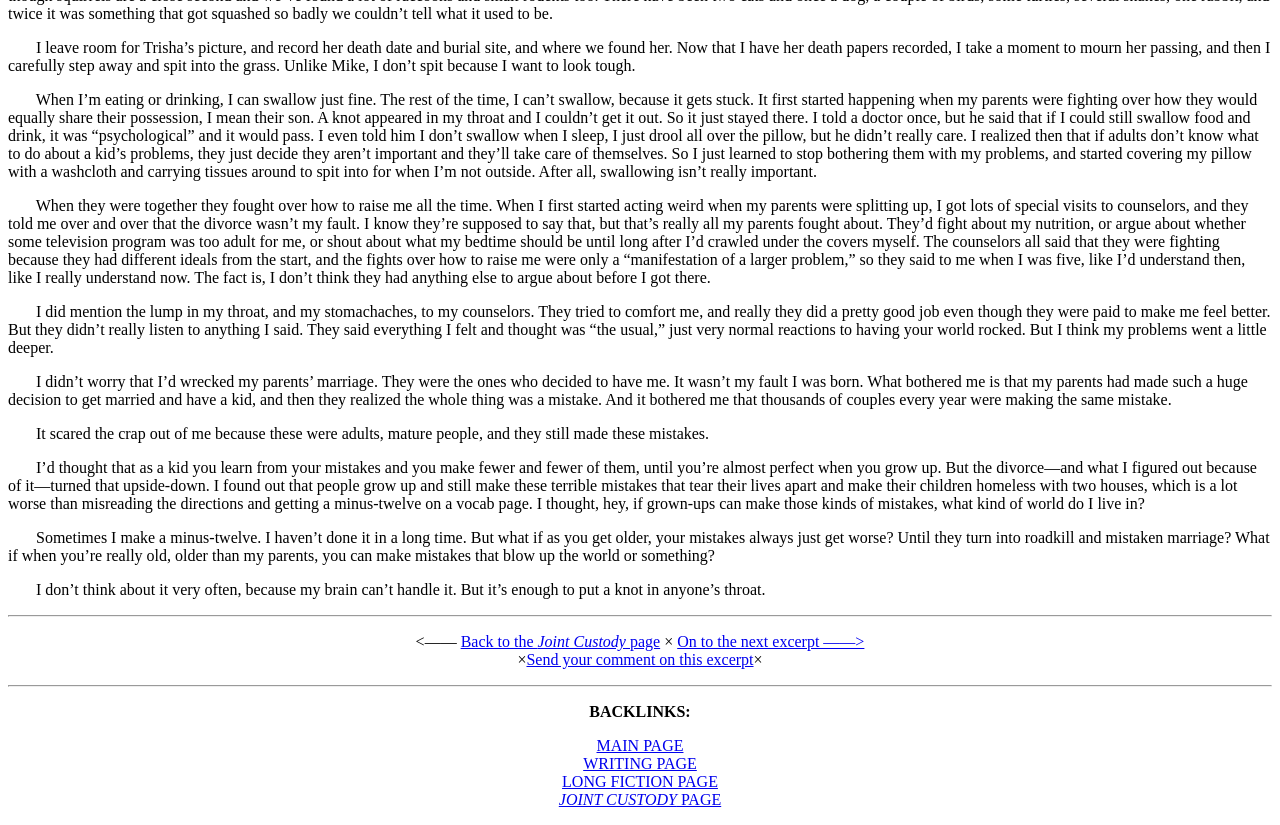Give a one-word or one-phrase response to the question: 
How many paragraphs are there in the excerpt?

9